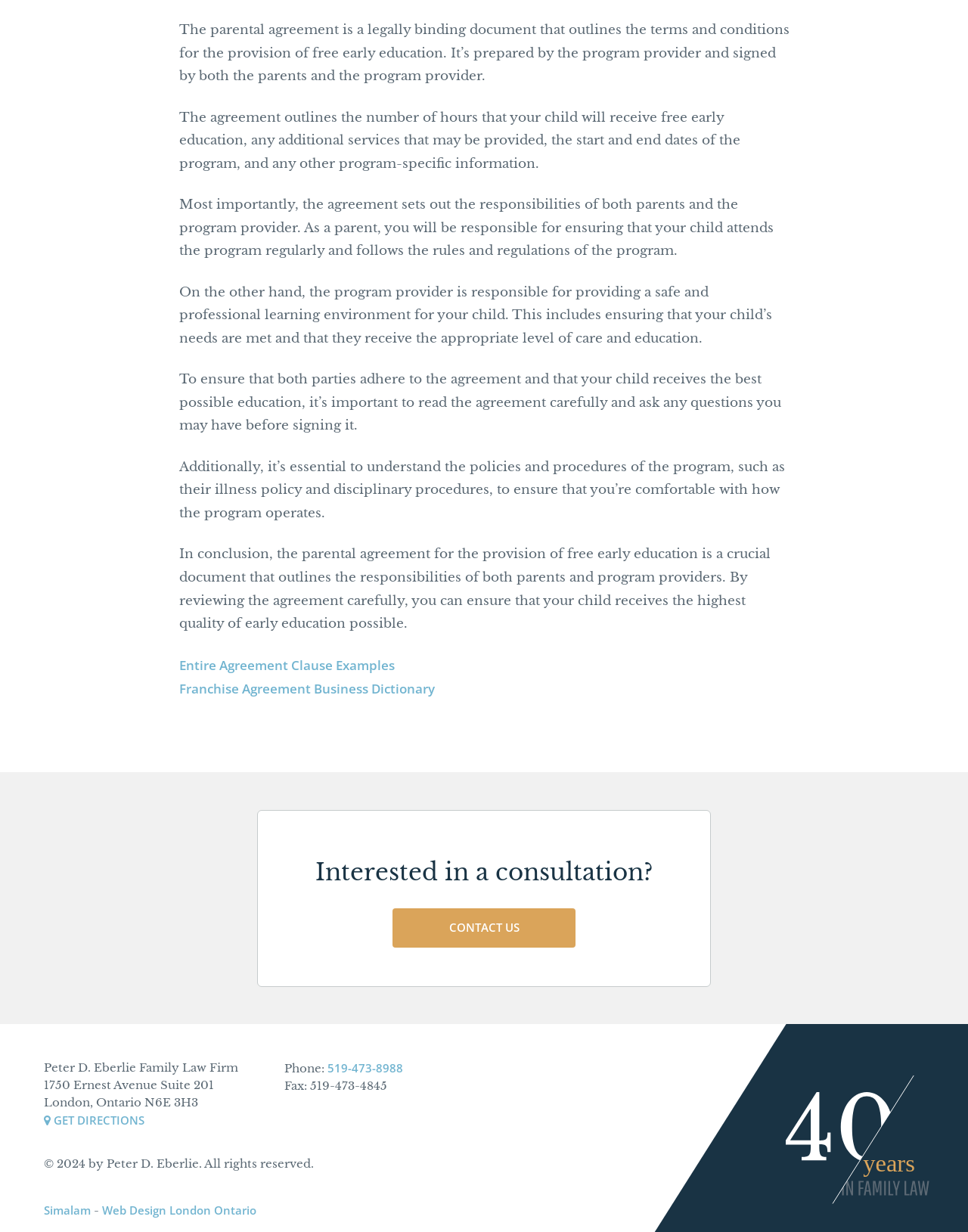Using the format (top-left x, top-left y, bottom-right x, bottom-right y), and given the element description, identify the bounding box coordinates within the screenshot: Web Design London Ontario

[0.105, 0.976, 0.265, 0.988]